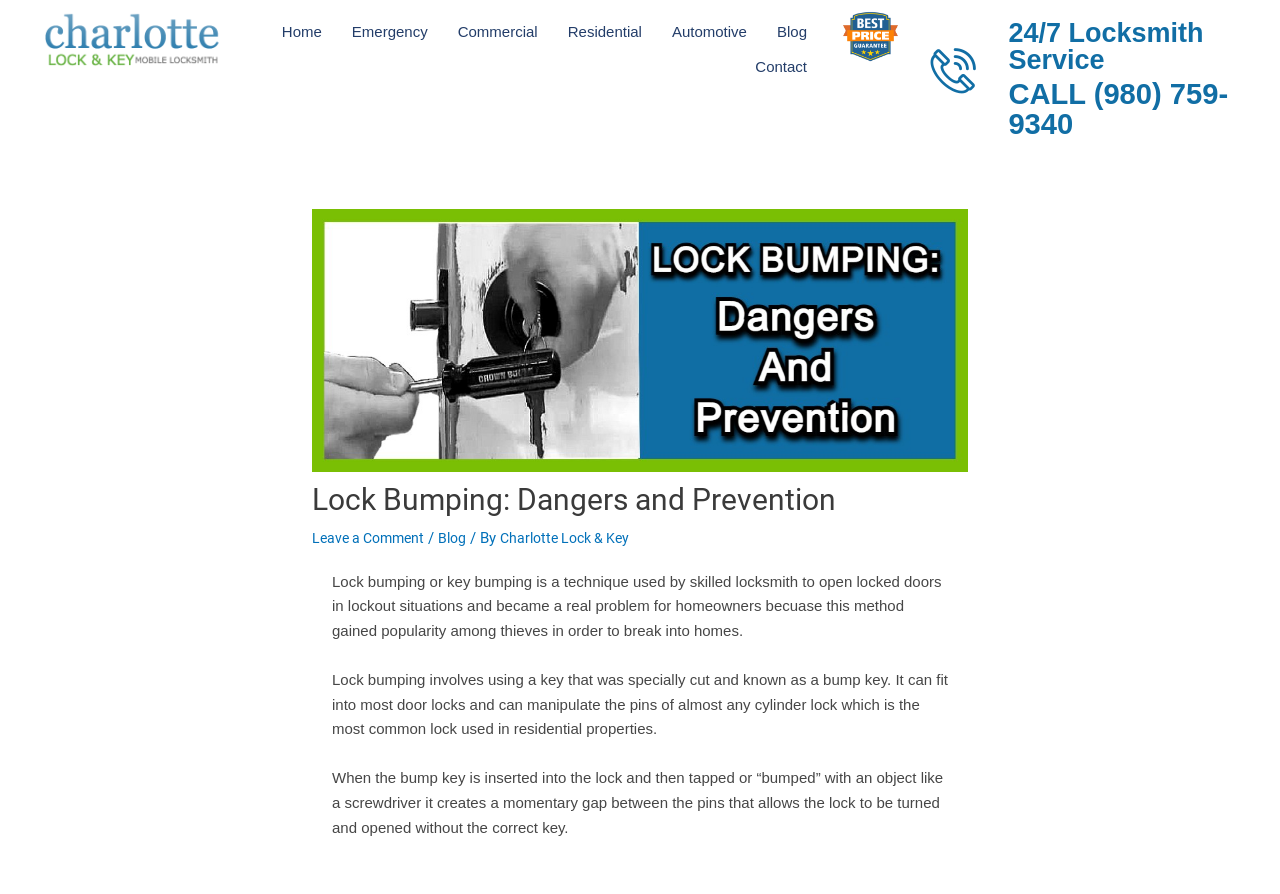Identify the bounding box coordinates of the clickable region necessary to fulfill the following instruction: "Visit the 'Contact' page". The bounding box coordinates should be four float numbers between 0 and 1, i.e., [left, top, right, bottom].

[0.578, 0.056, 0.642, 0.095]